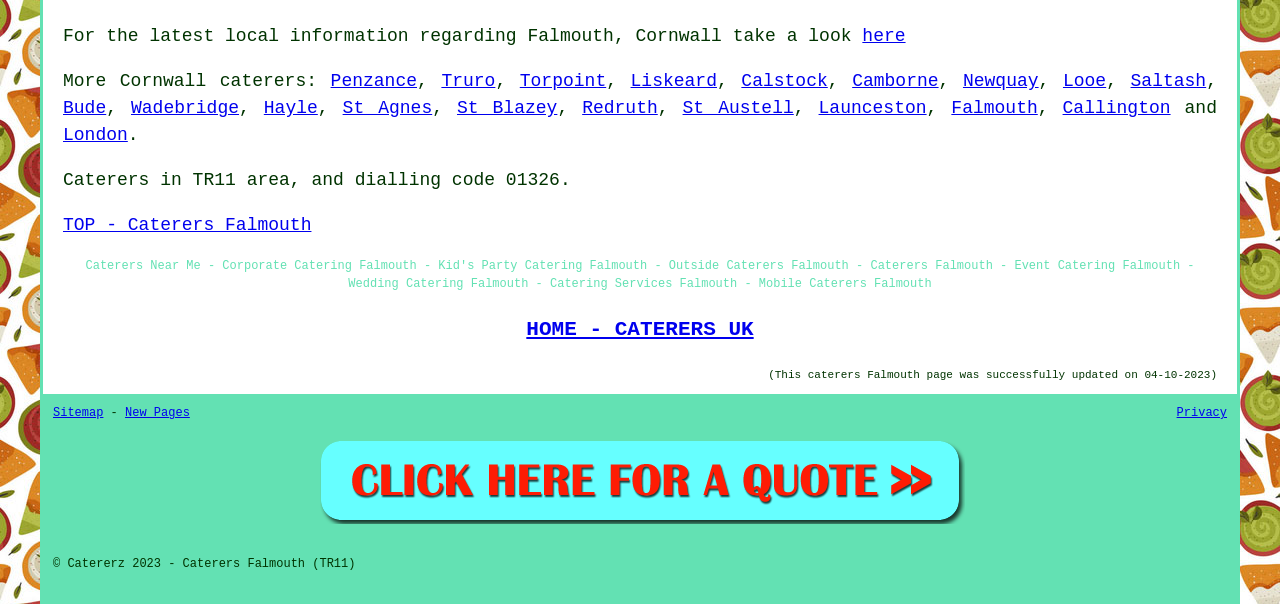Locate the bounding box coordinates of the area that needs to be clicked to fulfill the following instruction: "Visit the 'Cornwall' page". The coordinates should be in the format of four float numbers between 0 and 1, namely [left, top, right, bottom].

[0.094, 0.118, 0.161, 0.151]